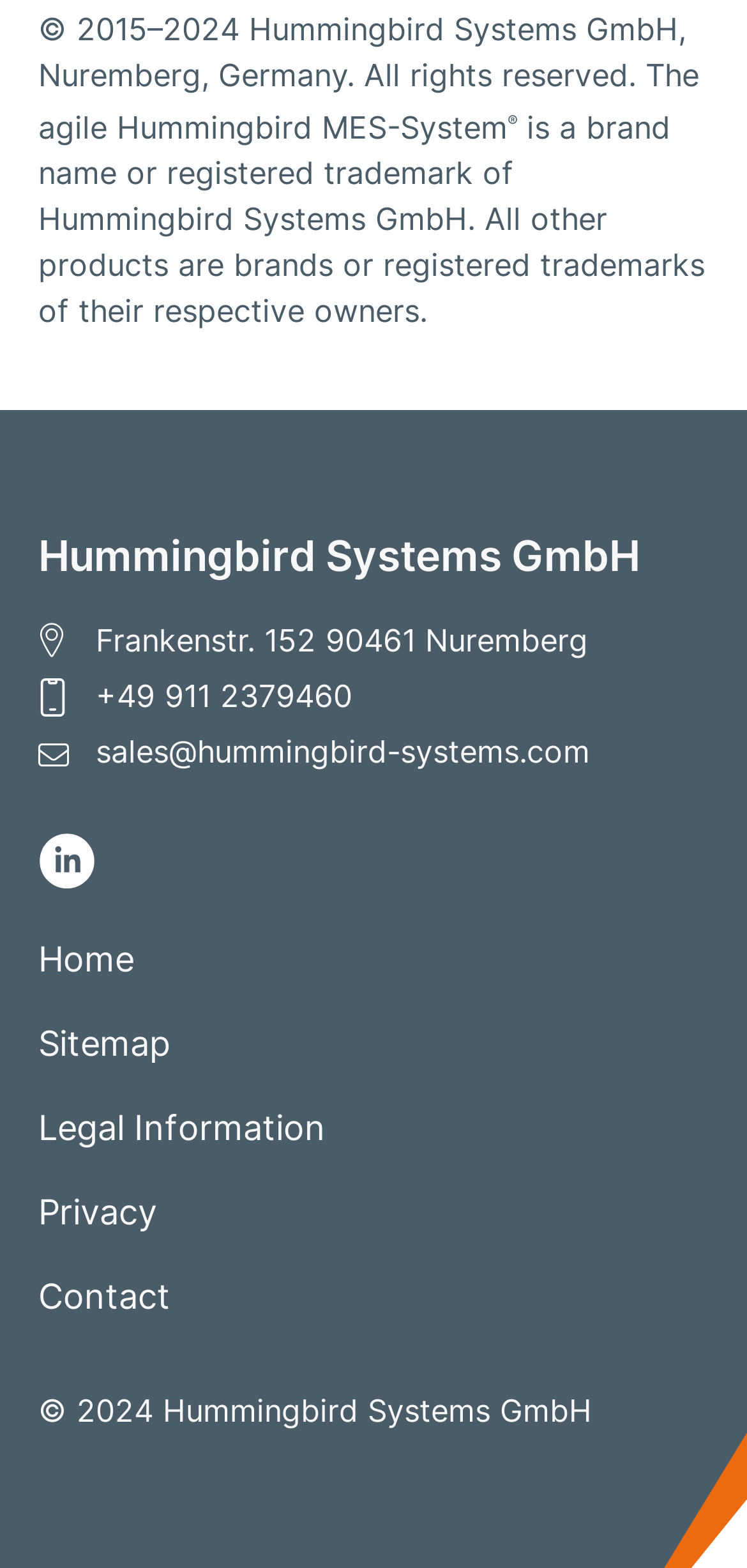Using the provided element description: "Privacy", identify the bounding box coordinates. The coordinates should be four floats between 0 and 1 in the order [left, top, right, bottom].

[0.051, 0.76, 0.21, 0.786]